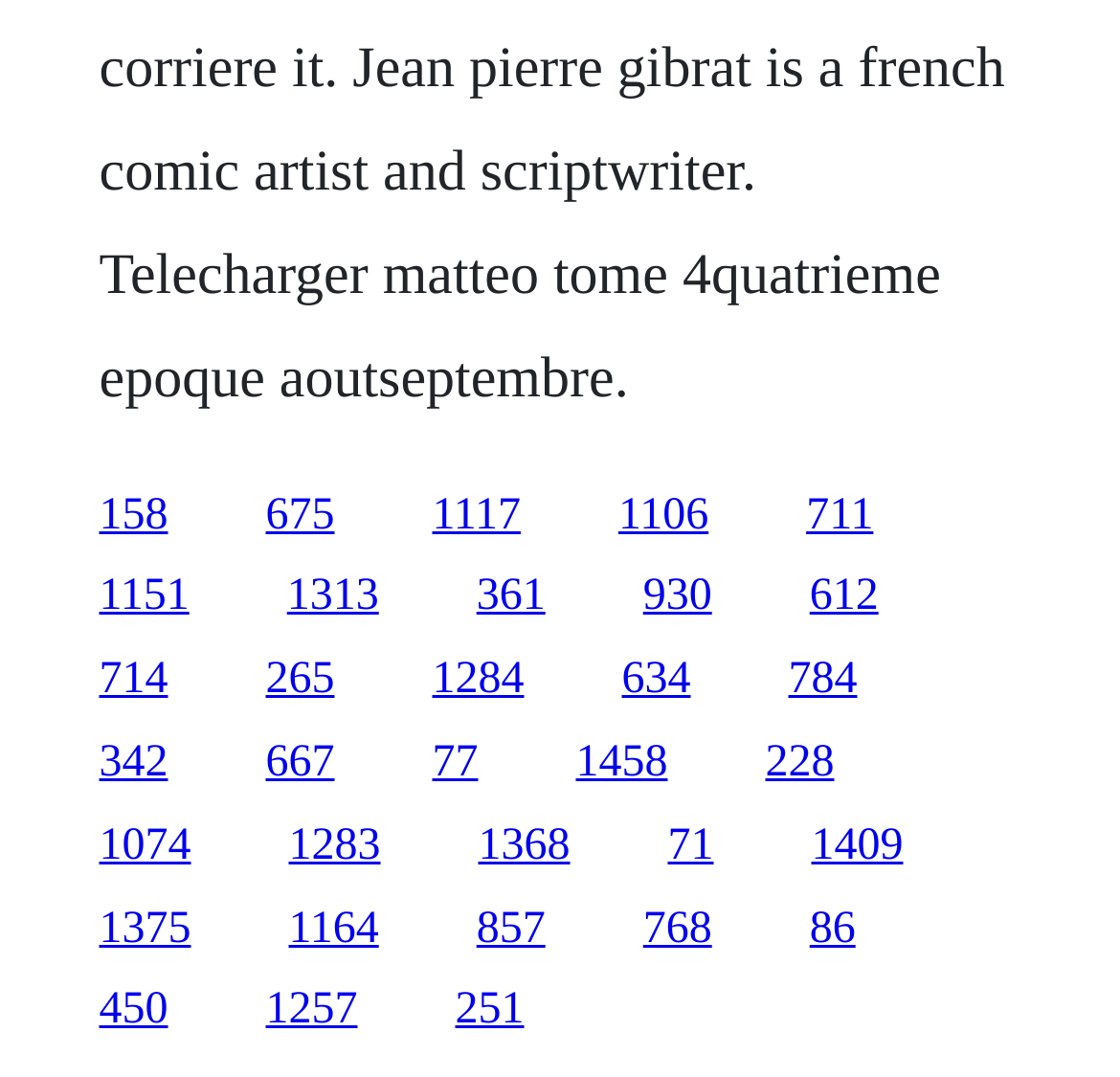Pinpoint the bounding box coordinates of the area that must be clicked to complete this instruction: "follow the link at the bottom left".

[0.088, 0.762, 0.171, 0.807]